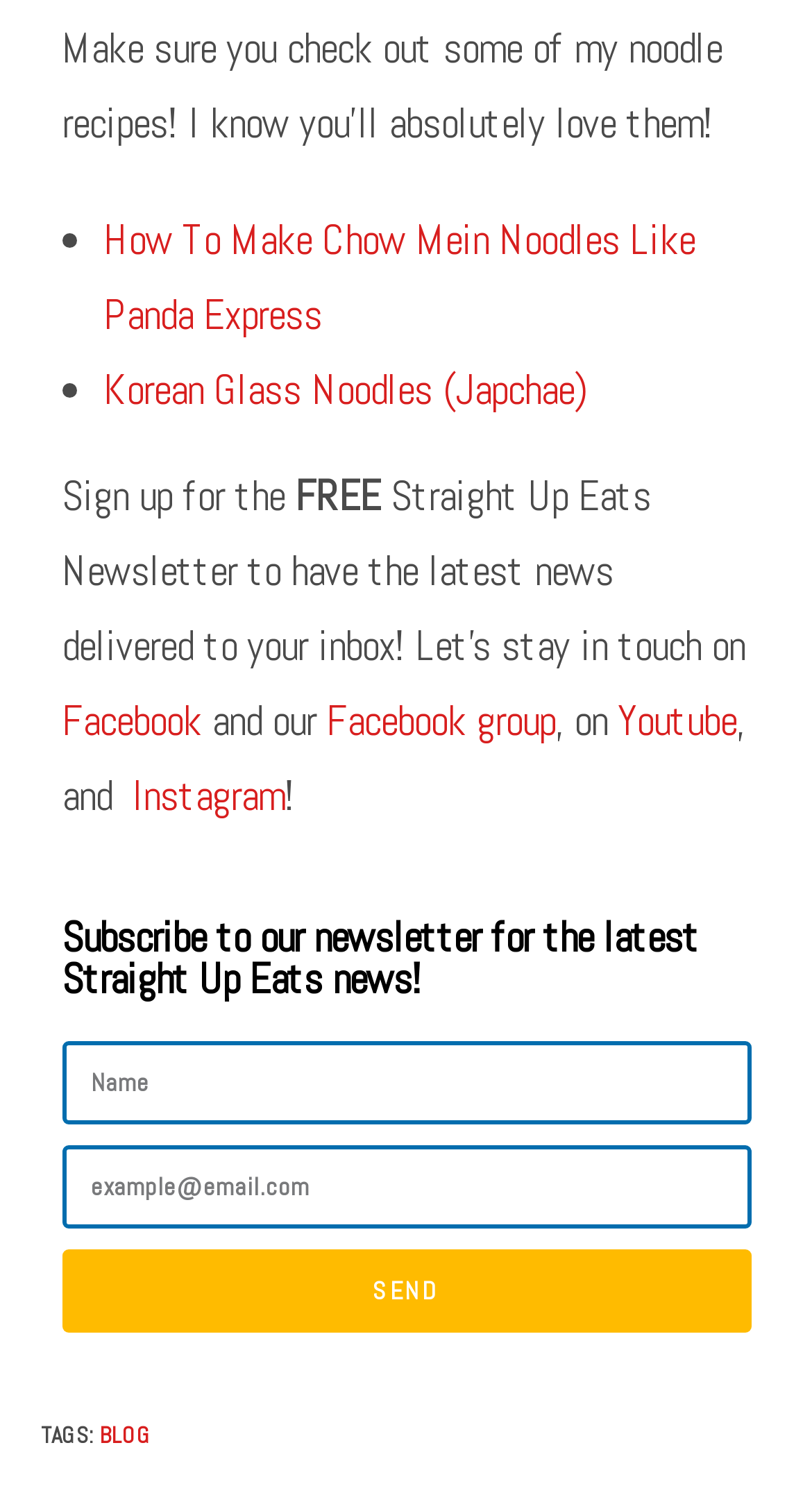What is the author's suggestion?
Please provide a comprehensive answer based on the details in the screenshot.

The author suggests checking out noodle recipes in the introductory text, which implies that the author is enthusiastic about sharing their noodle recipes with the readers.